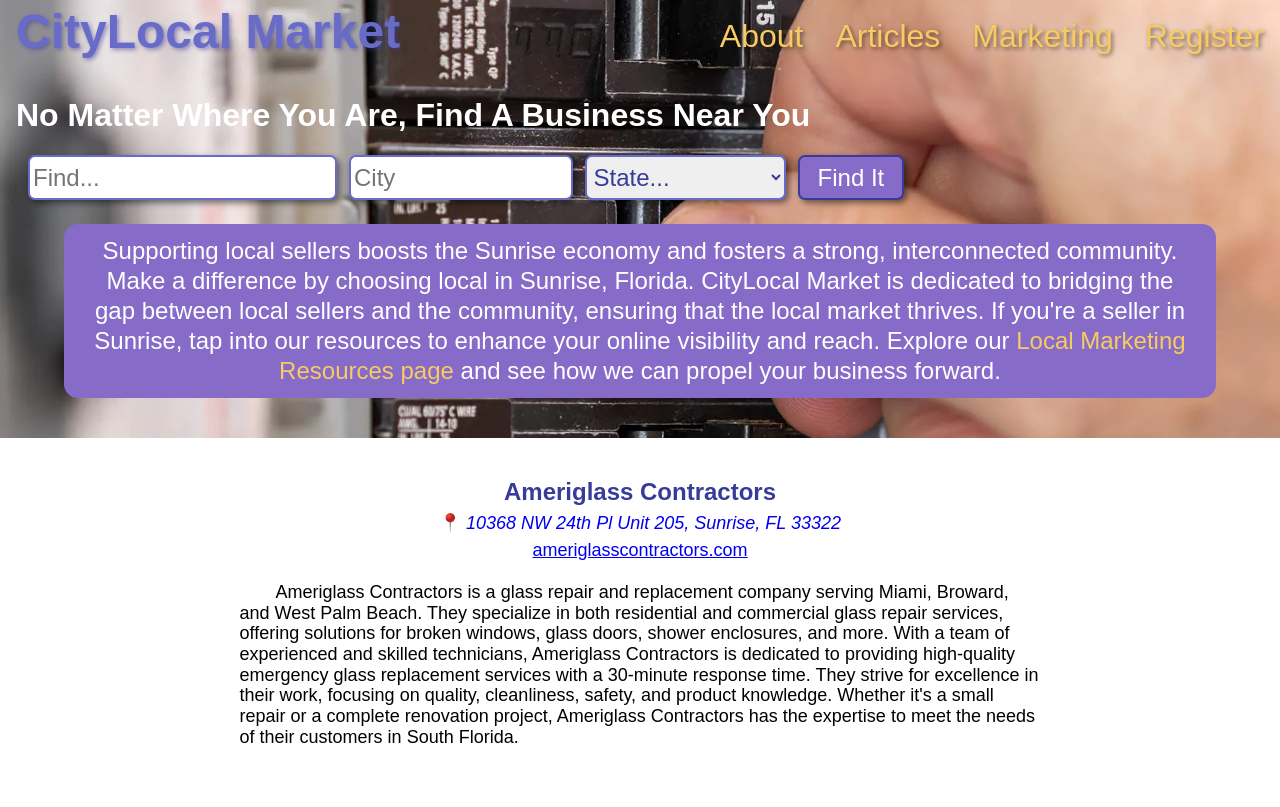Calculate the bounding box coordinates of the UI element given the description: "ameriglasscontractors.com".

[0.416, 0.669, 0.584, 0.694]